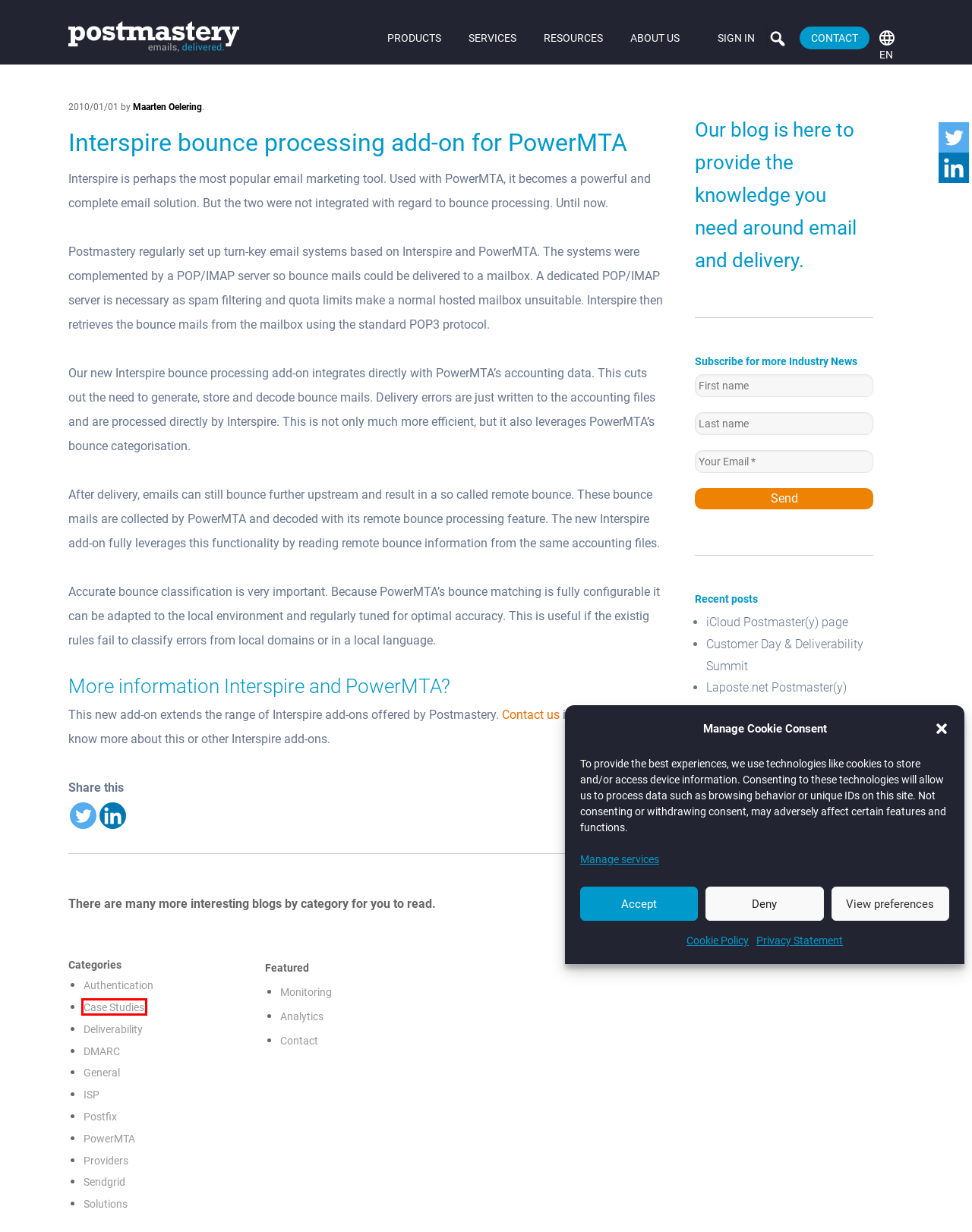You have a screenshot of a webpage with a red bounding box around an element. Choose the best matching webpage description that would appear after clicking the highlighted element. Here are the candidates:
A. Boost your email deliverability with Delivery Analytics | Postmastery
B. Sendgrid Archives - Postmastery
C. Deliverability Archives - Postmastery
D. Postmastery - Empower email senders to achieve more
E. Contact - PostMastery Delivery Analytics
F. Case Studies Archives - Postmastery
G. Postmastery - Laposte.net Postmaster
H. Providers Archives - Postmastery

F